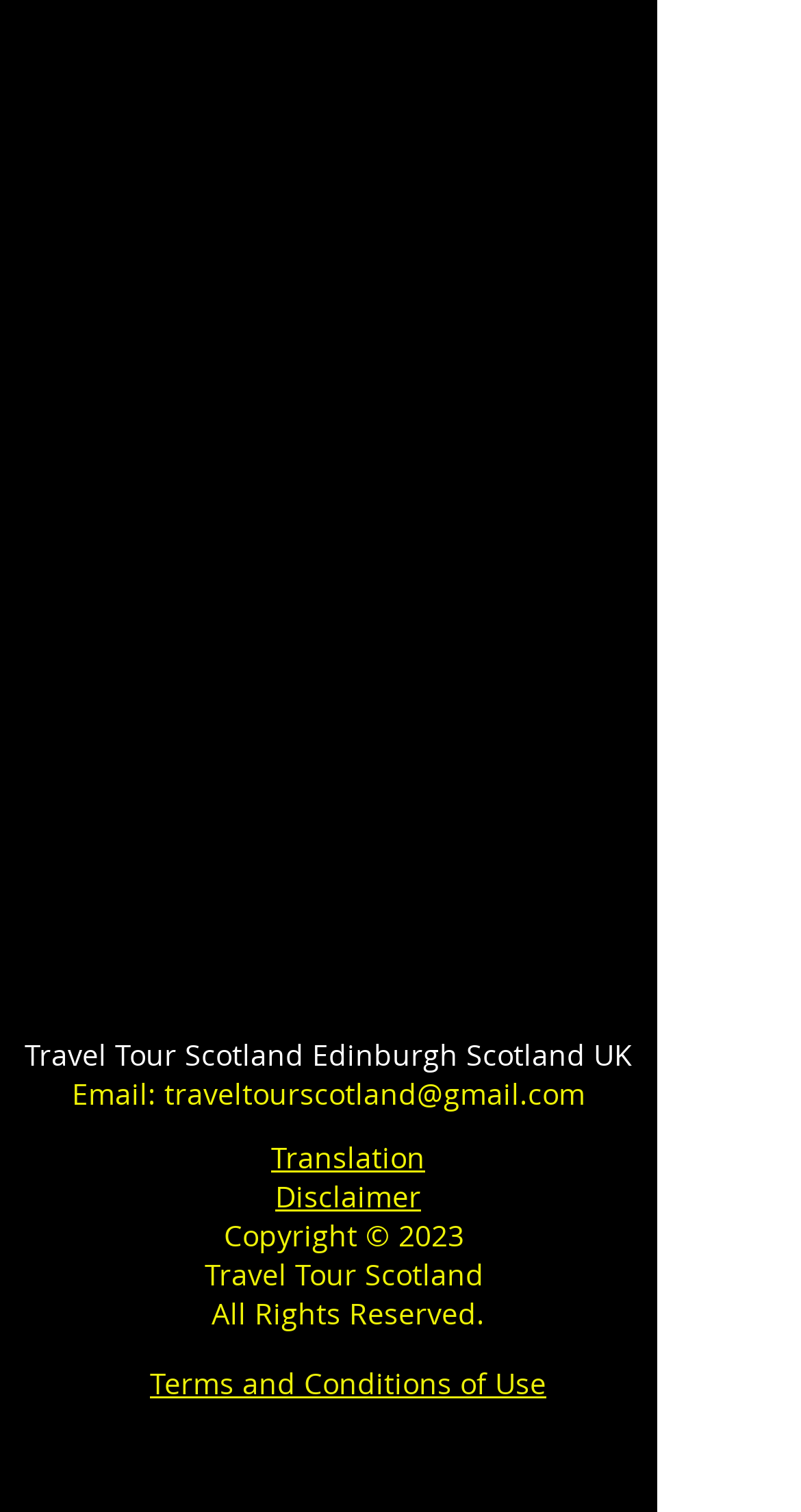Use one word or a short phrase to answer the question provided: 
How many links are there at the bottom of the page?

3